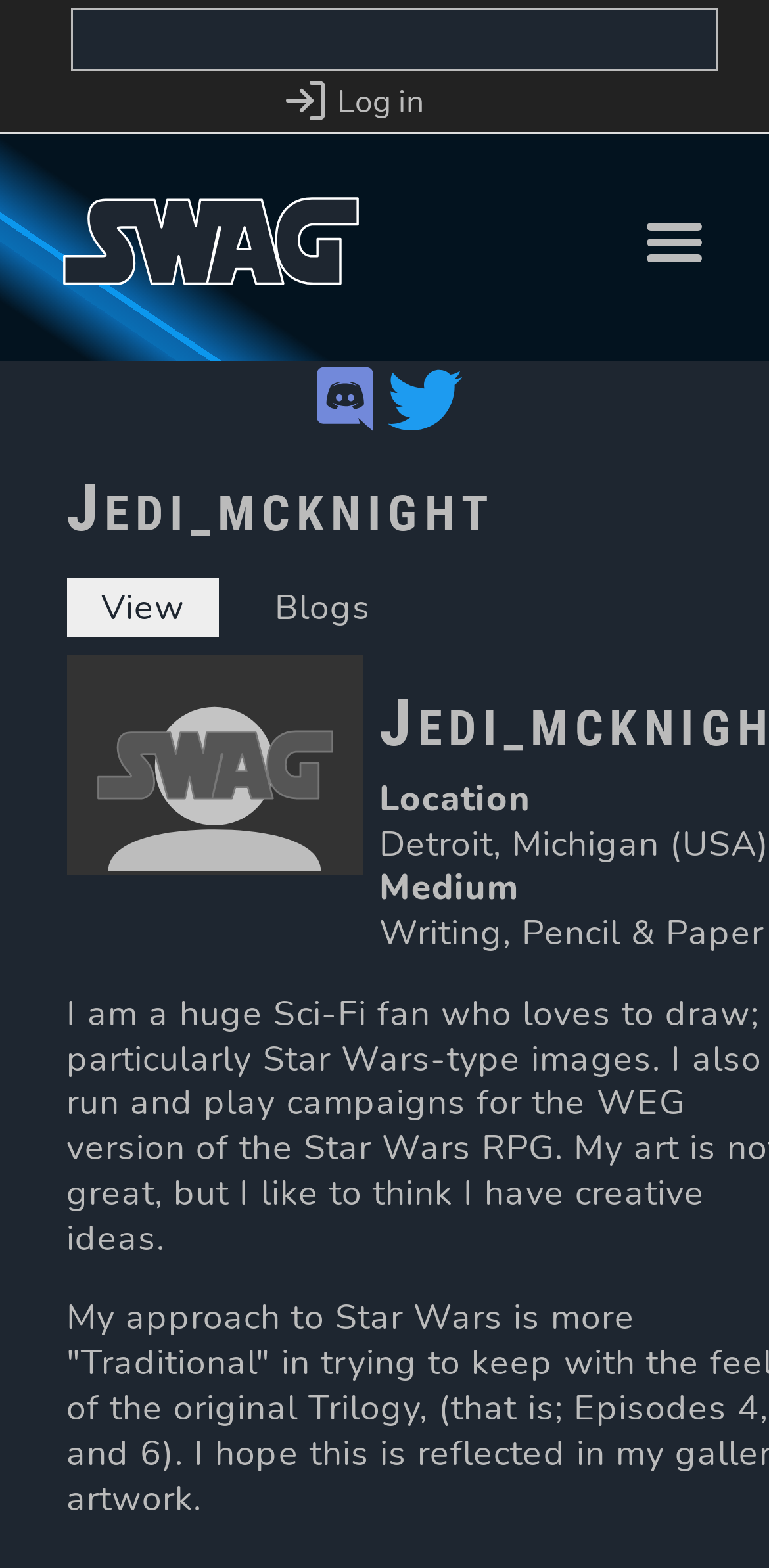Locate the bounding box coordinates of the area you need to click to fulfill this instruction: 'Search for something'. The coordinates must be in the form of four float numbers ranging from 0 to 1: [left, top, right, bottom].

[0.092, 0.005, 0.908, 0.045]